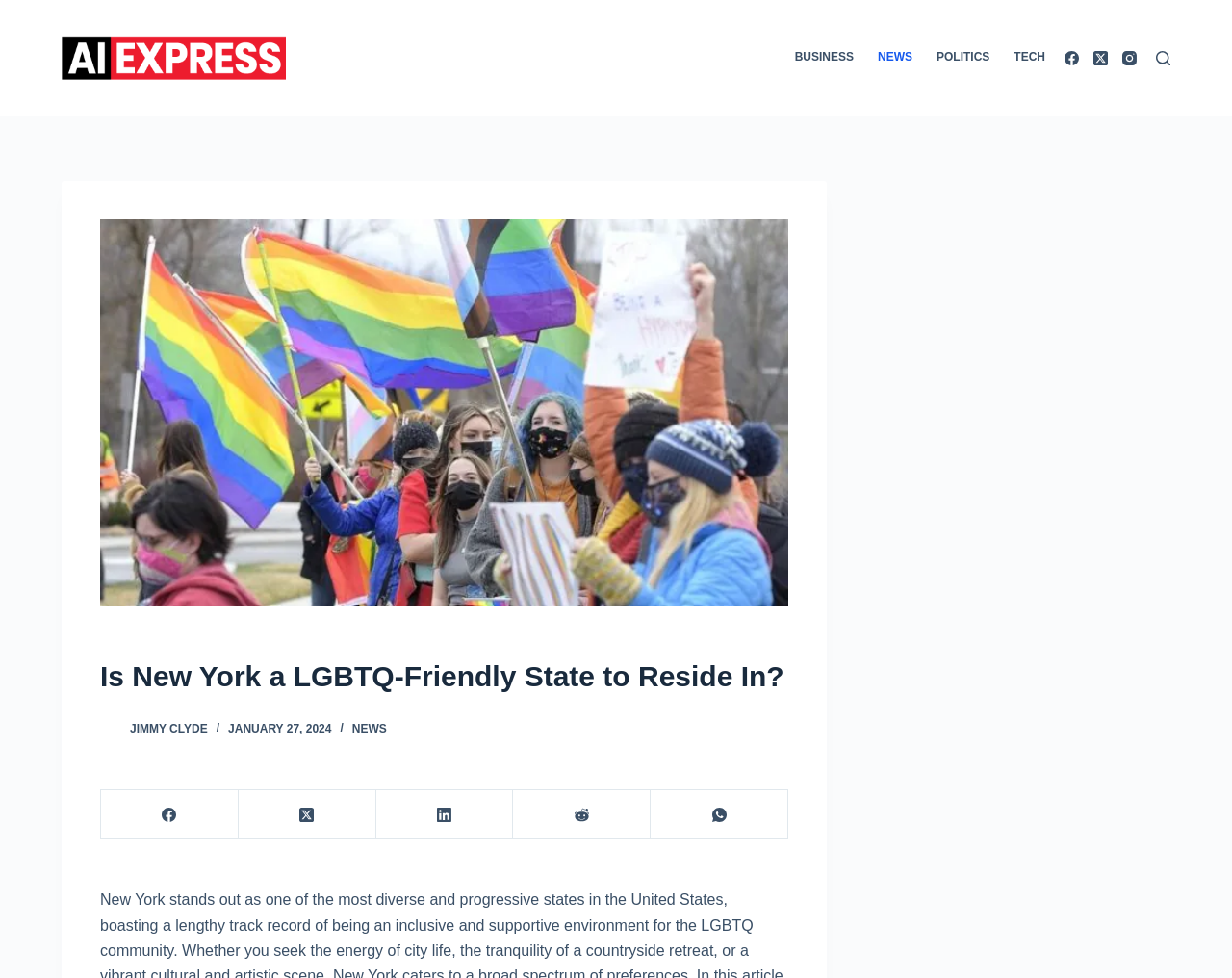Determine the bounding box coordinates of the area to click in order to meet this instruction: "Share on Facebook".

[0.082, 0.808, 0.194, 0.858]